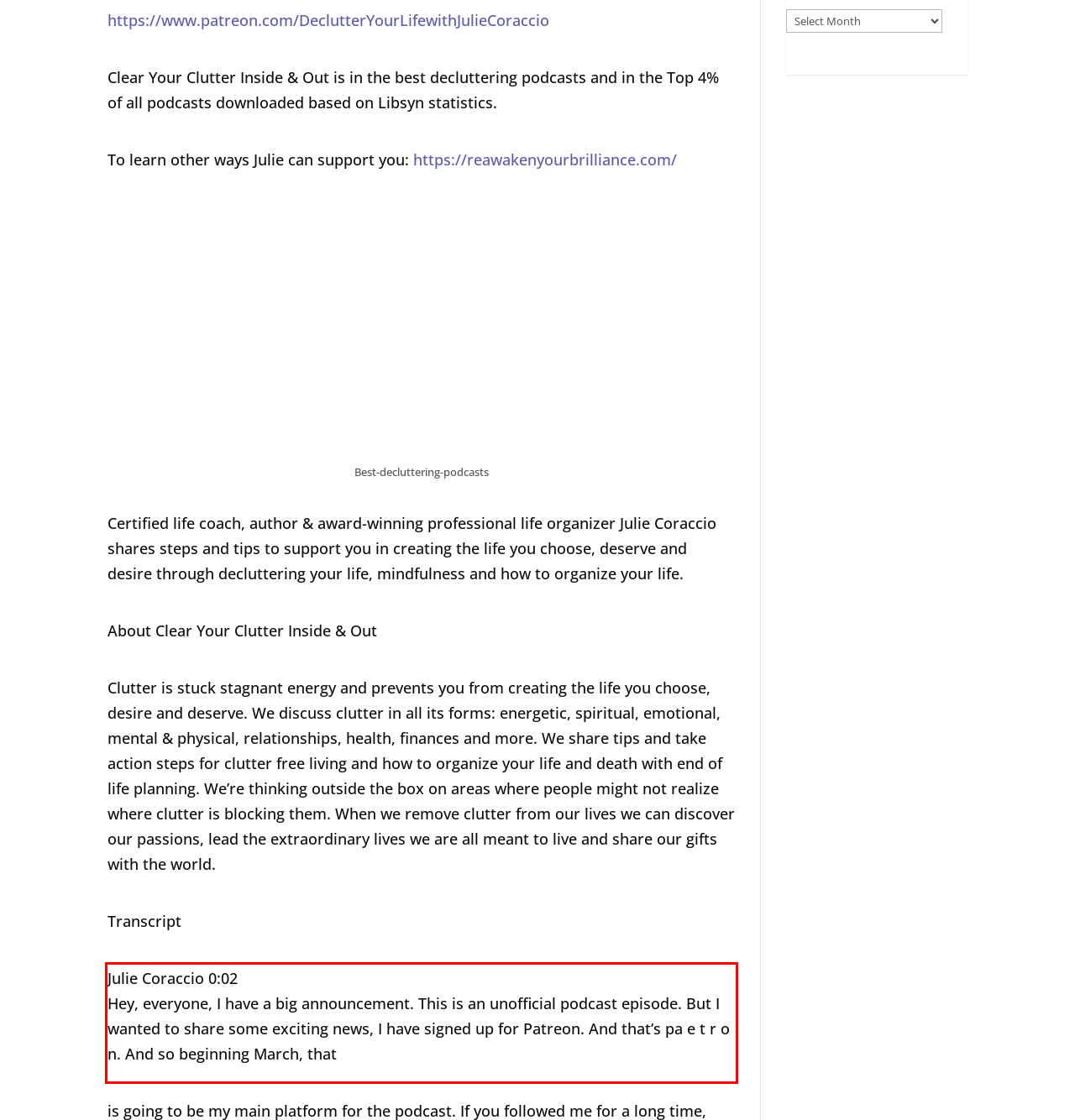Please identify and extract the text content from the UI element encased in a red bounding box on the provided webpage screenshot.

Julie Coraccio 0:02 Hey, everyone, I have a big announcement. This is an unofficial podcast episode. But I wanted to share some exciting news, I have signed up for Patreon. And that’s pa e t r o n. And so beginning March, that